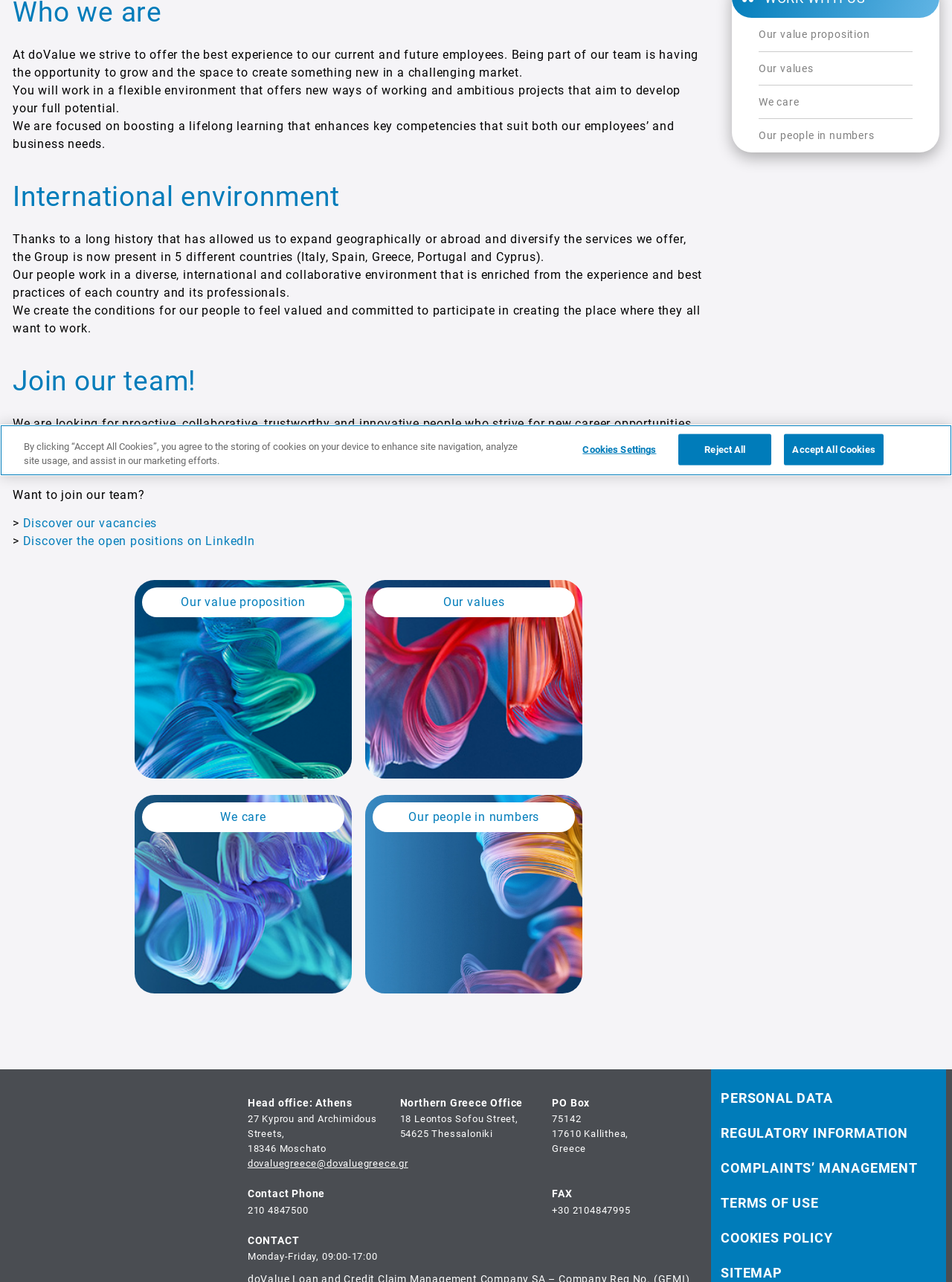Using the element description: "Our value proposition", determine the bounding box coordinates for the specified UI element. The coordinates should be four float numbers between 0 and 1, [left, top, right, bottom].

[0.141, 0.453, 0.37, 0.607]